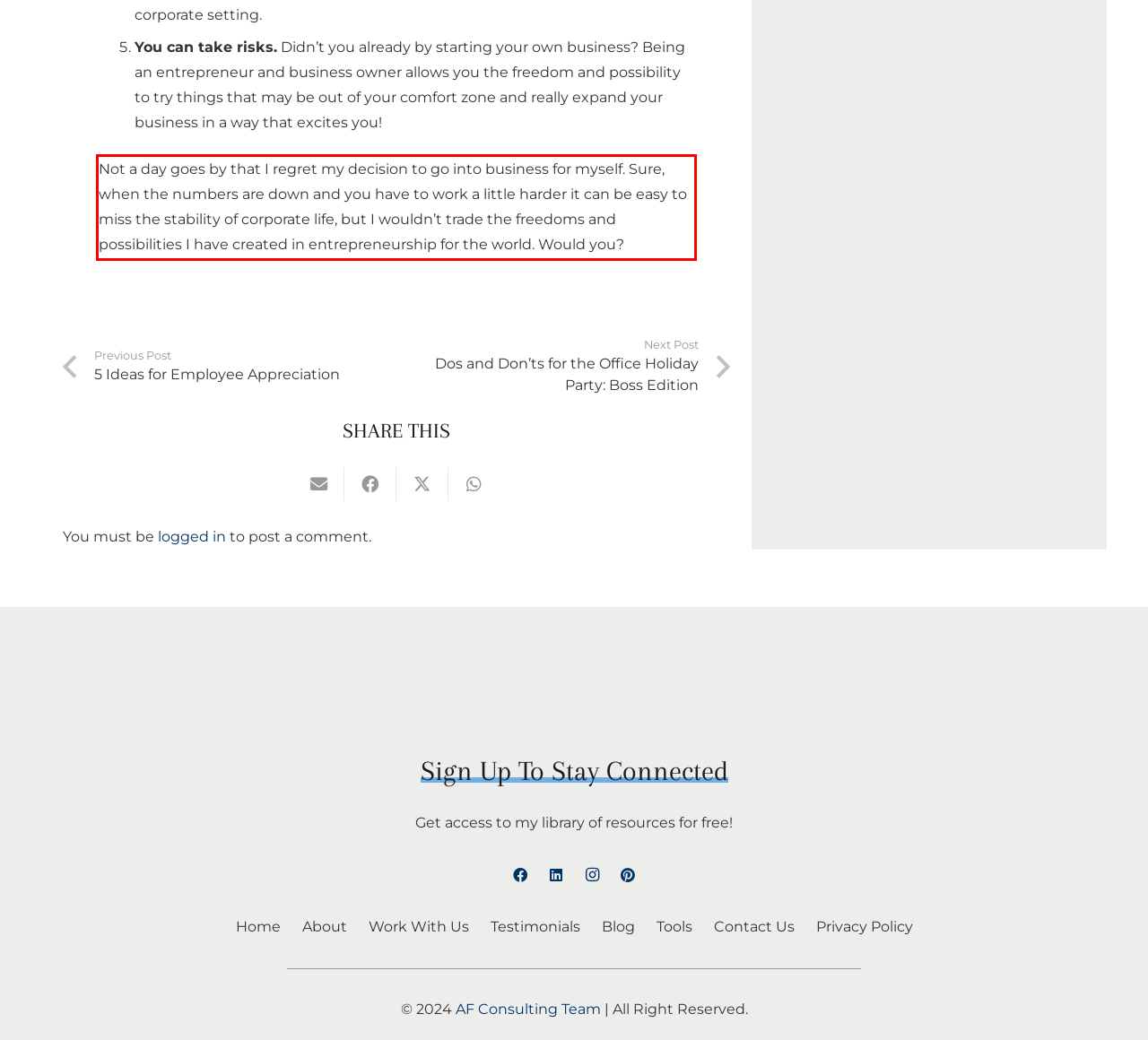Given a screenshot of a webpage with a red bounding box, extract the text content from the UI element inside the red bounding box.

Not a day goes by that I regret my decision to go into business for myself. Sure, when the numbers are down and you have to work a little harder it can be easy to miss the stability of corporate life, but I wouldn’t trade the freedoms and possibilities I have created in entrepreneurship for the world. Would you?